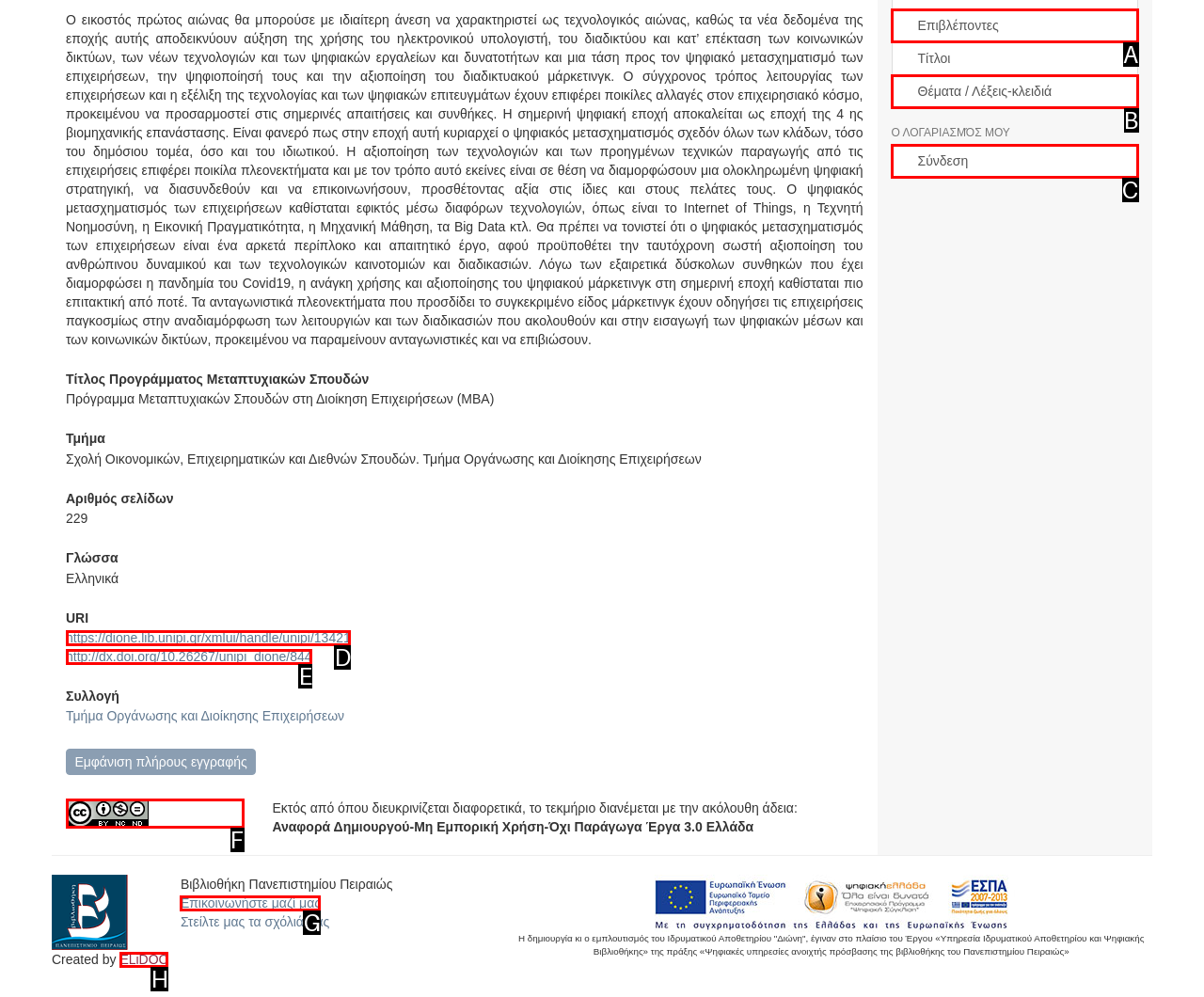Determine which UI element matches this description: http://dx.doi.org/10.26267/unipi_dione/844
Reply with the appropriate option's letter.

E